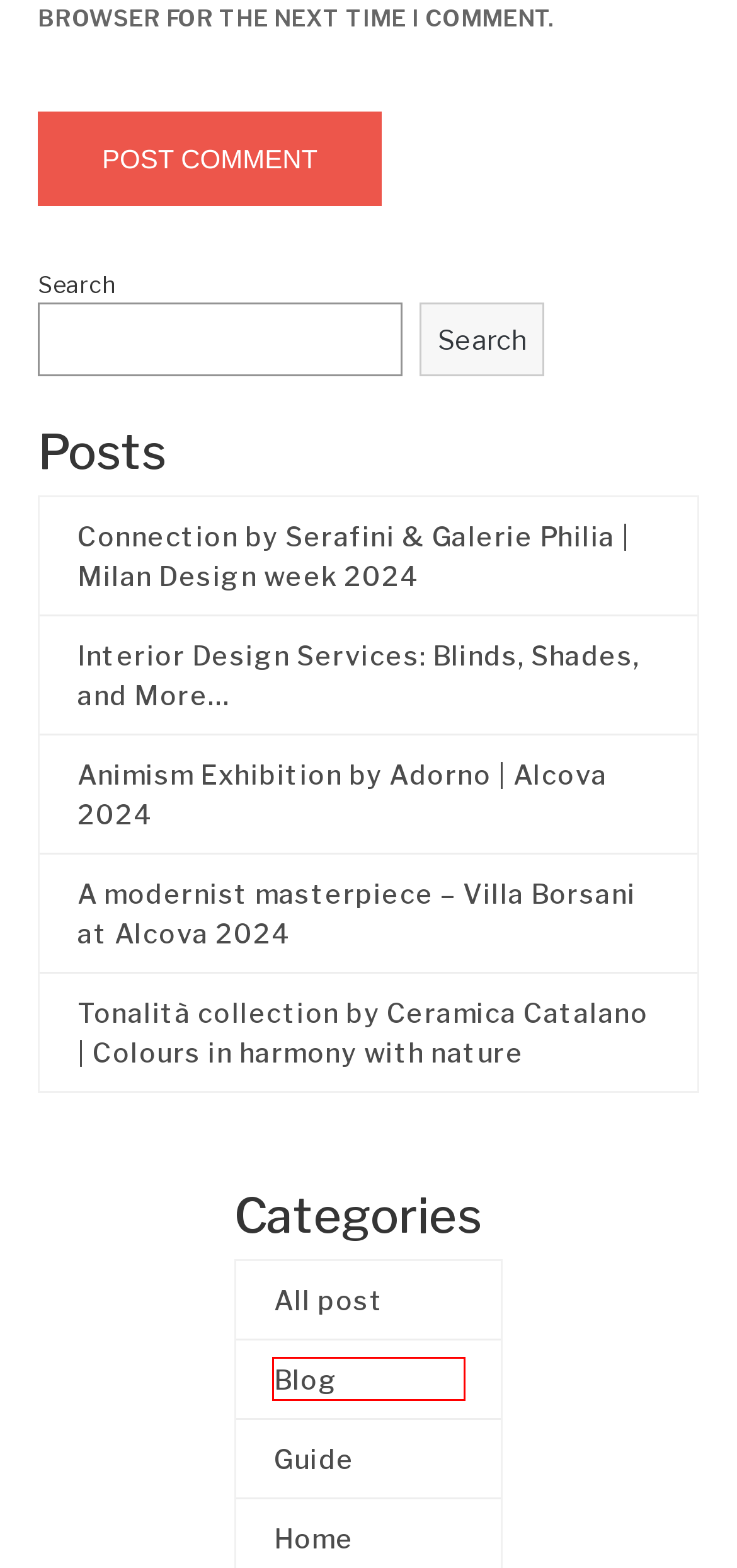Review the screenshot of a webpage that includes a red bounding box. Choose the webpage description that best matches the new webpage displayed after clicking the element within the bounding box. Here are the candidates:
A. A modernist masterpiece –  Villa Borsani at Alcova 2024 – My sun studio
B. Tonalità collection by Ceramica Catalano | Colours in harmony with nature – My sun studio
C. Guide – My sun studio
D. Interior Design Services: Blinds, Shades, and More… – My sun studio
E. Animism Exhibition by Adorno | Alcova 2024 – My sun studio
F. Blog – My sun studio
G. Home – My sun studio
H. Connection by Serafini & Galerie Philia | Milan Design week 2024 – My sun studio

F